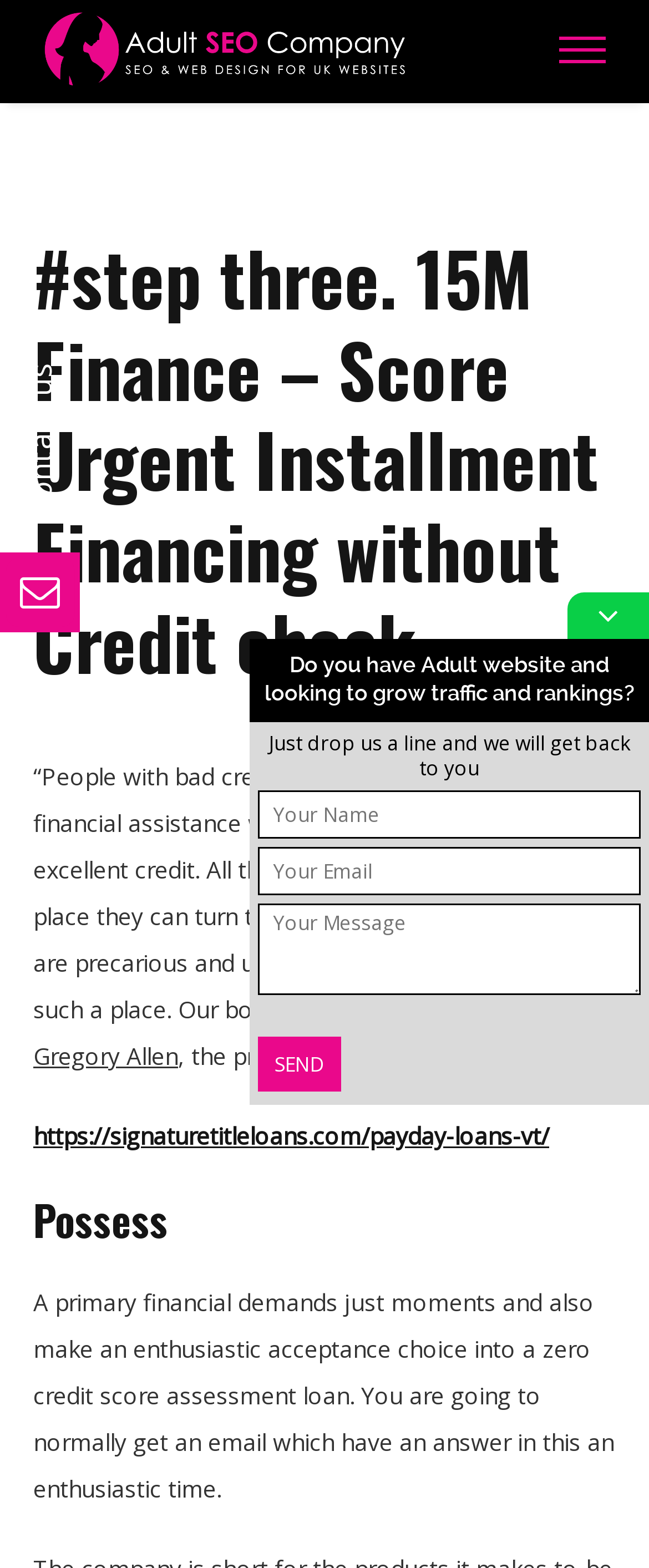What is the name of the CEO mentioned on the webpage?
Use the information from the screenshot to give a comprehensive response to the question.

The webpage contains a quote from Gregory Allen, who is mentioned as the principal CEO of ASAP Finance, indicating that he is the CEO mentioned on the webpage.